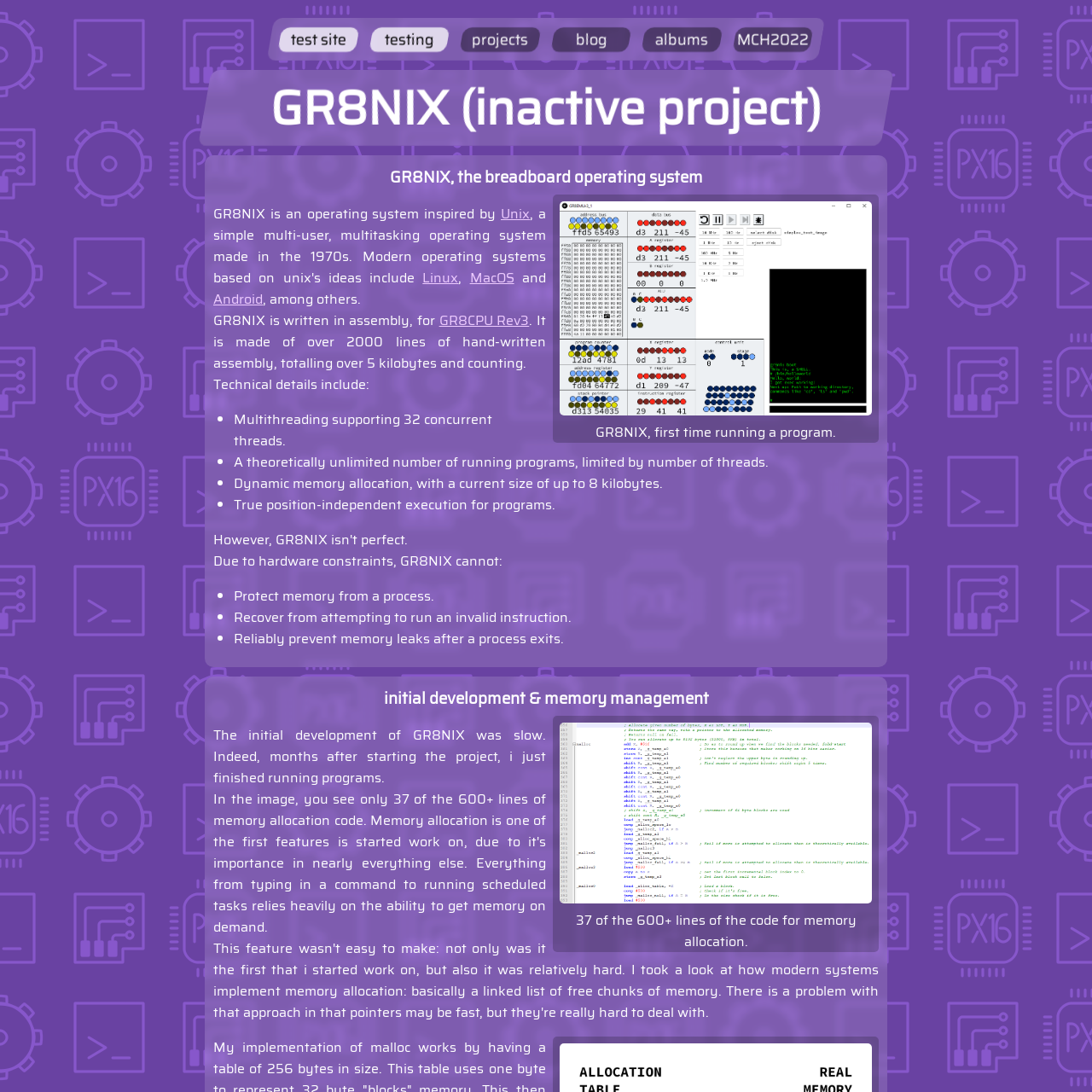Use a single word or phrase to answer the question:
What is the maximum size of dynamic memory allocation in GR8NIX?

8 kilobytes